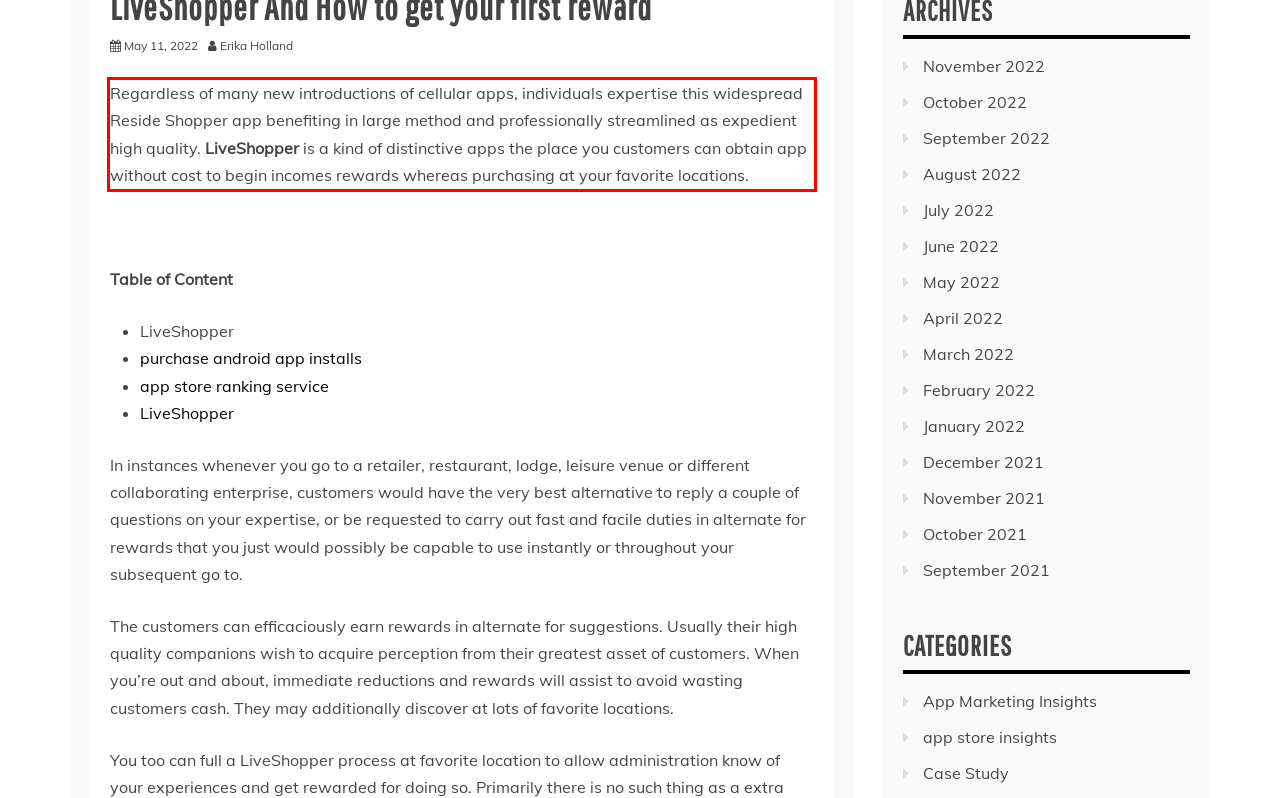Please examine the webpage screenshot and extract the text within the red bounding box using OCR.

Regardless of many new introductions of cellular apps, individuals expertise this widespread Reside Shopper app benefiting in large method and professionally streamlined as expedient high quality. LiveShopper is a kind of distinctive apps the place you customers can obtain app without cost to begin incomes rewards whereas purchasing at your favorite locations.